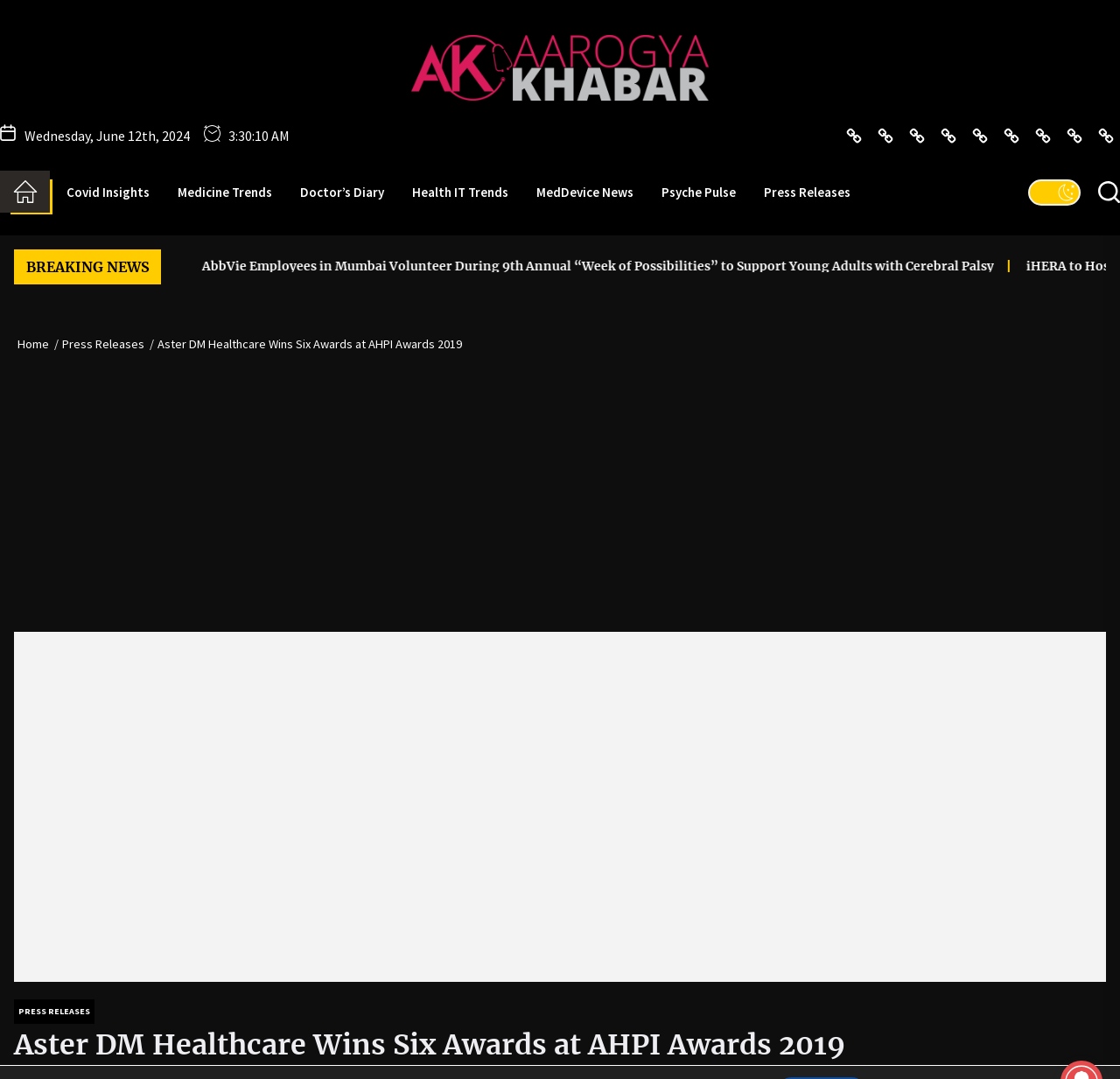Find the bounding box coordinates for the element that must be clicked to complete the instruction: "Click PRESS RELEASES". The coordinates should be four float numbers between 0 and 1, indicated as [left, top, right, bottom].

[0.012, 0.927, 0.084, 0.949]